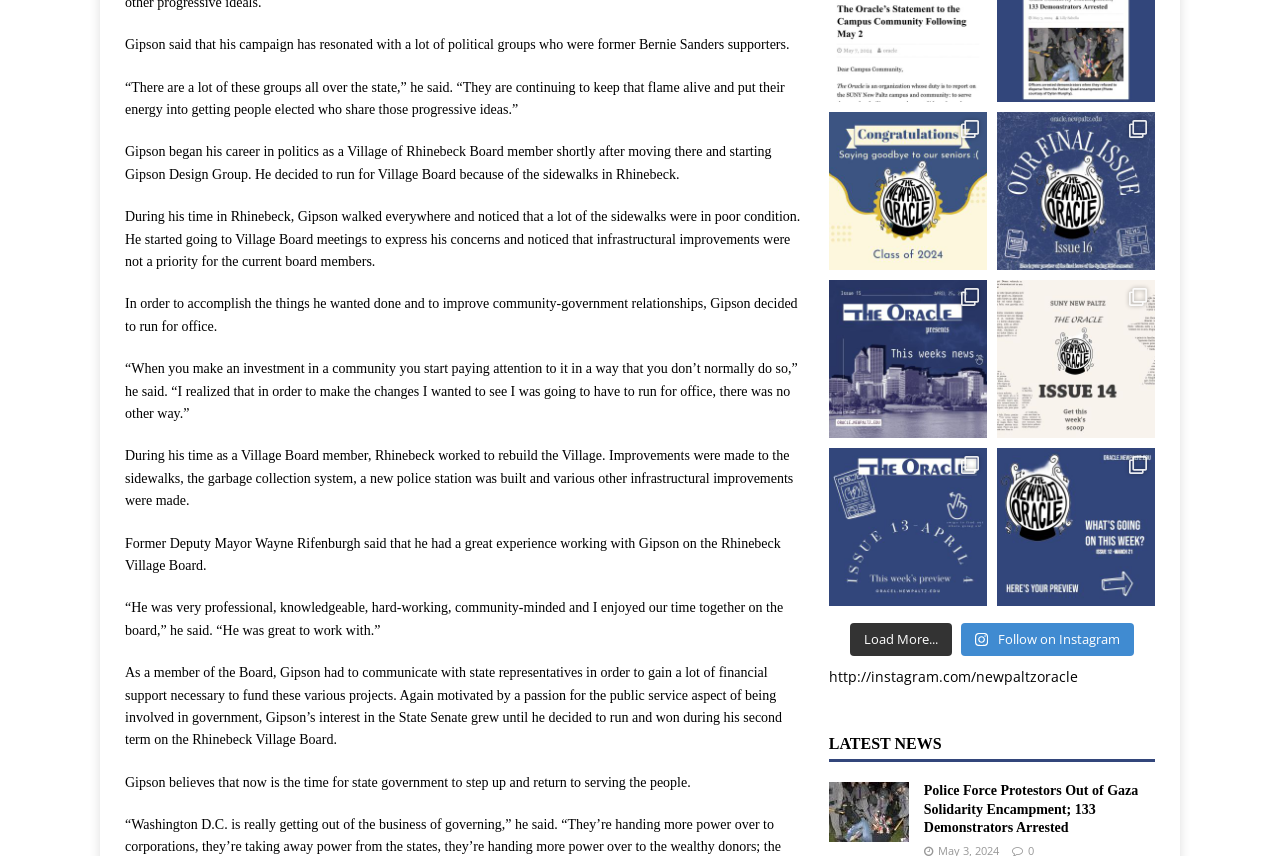Using the element description provided, determine the bounding box coordinates in the format (top-left x, top-left y, bottom-right x, bottom-right y). Ensure that all values are floating point numbers between 0 and 1. Element description: http://instagram.com/newpaltzoracle

[0.647, 0.78, 0.842, 0.802]